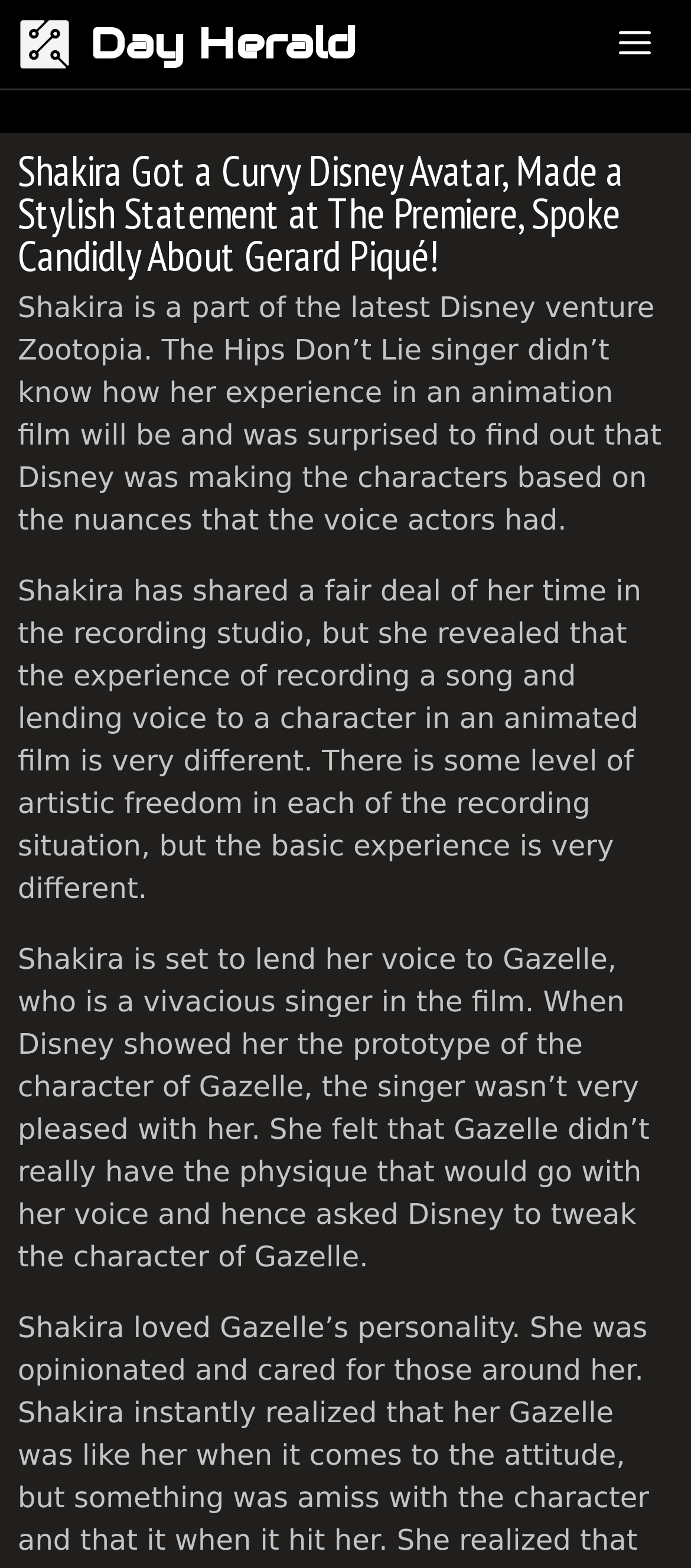Extract the bounding box for the UI element that matches this description: "title="Day Herald"".

[0.026, 0.0, 0.13, 0.056]